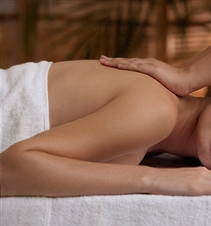Answer this question using a single word or a brief phrase:
What is the therapist doing to the client?

Placing their hand